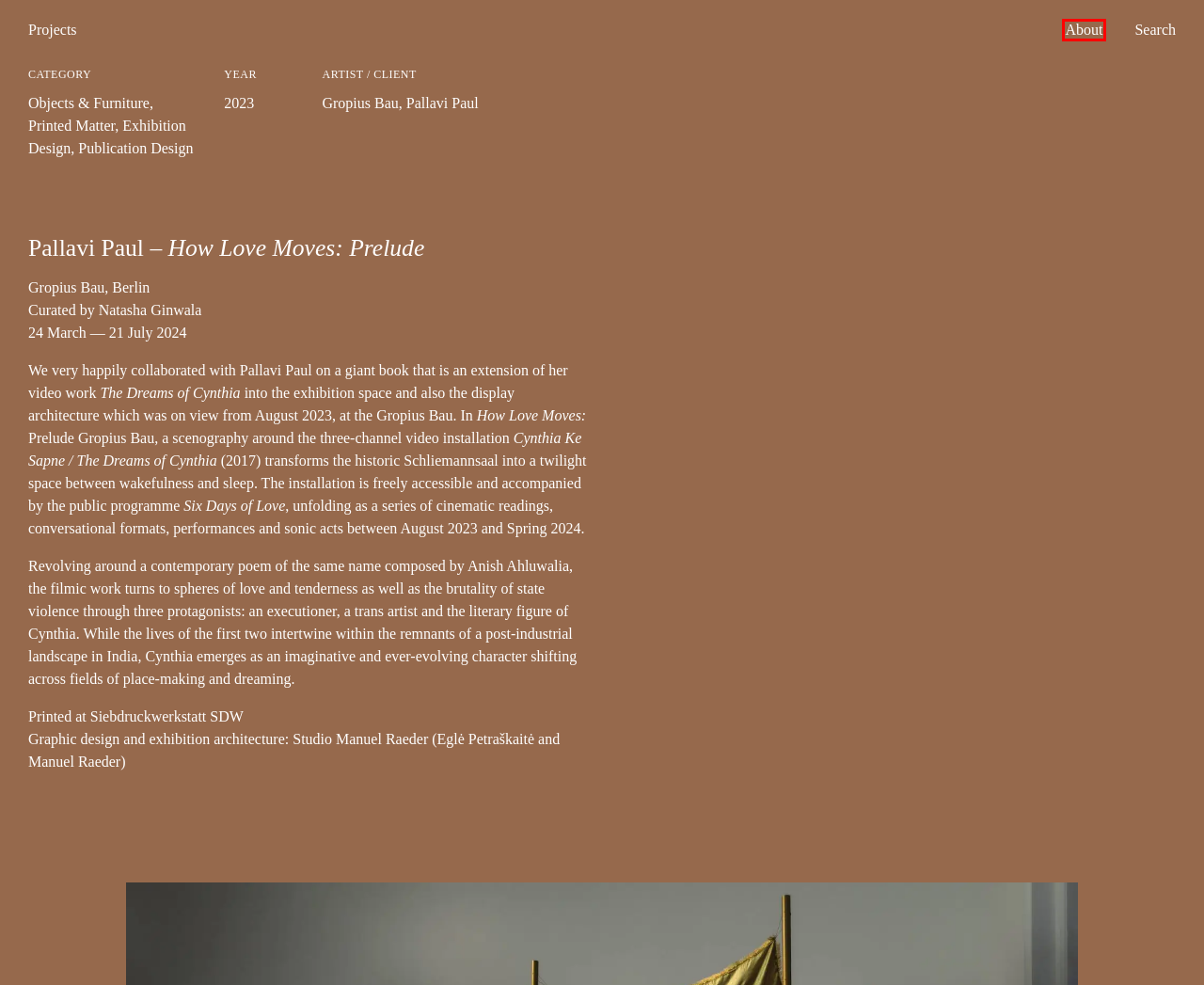Analyze the screenshot of a webpage that features a red rectangle bounding box. Pick the webpage description that best matches the new webpage you would see after clicking on the element within the red bounding box. Here are the candidates:
A. Christoforos Savva, Untimely On Time — Studio Manuel Raeder
B. Christoforos Savva: Untimely, Again. Biennale Arte 2019 — Studio Manuel Raeder
C. Katalin Ladik, Ooooooooo-pus — Studio Manuel Raeder
D. Belkis Ayón, Ya Estamos Aquí — Studio Manuel Raeder
E. About — Studio Manuel Raeder
F. Gropius Bau
G. Studio Manuel Raeder
H. CARA Center for Art, Research and Alliances — Studio Manuel Raeder

E